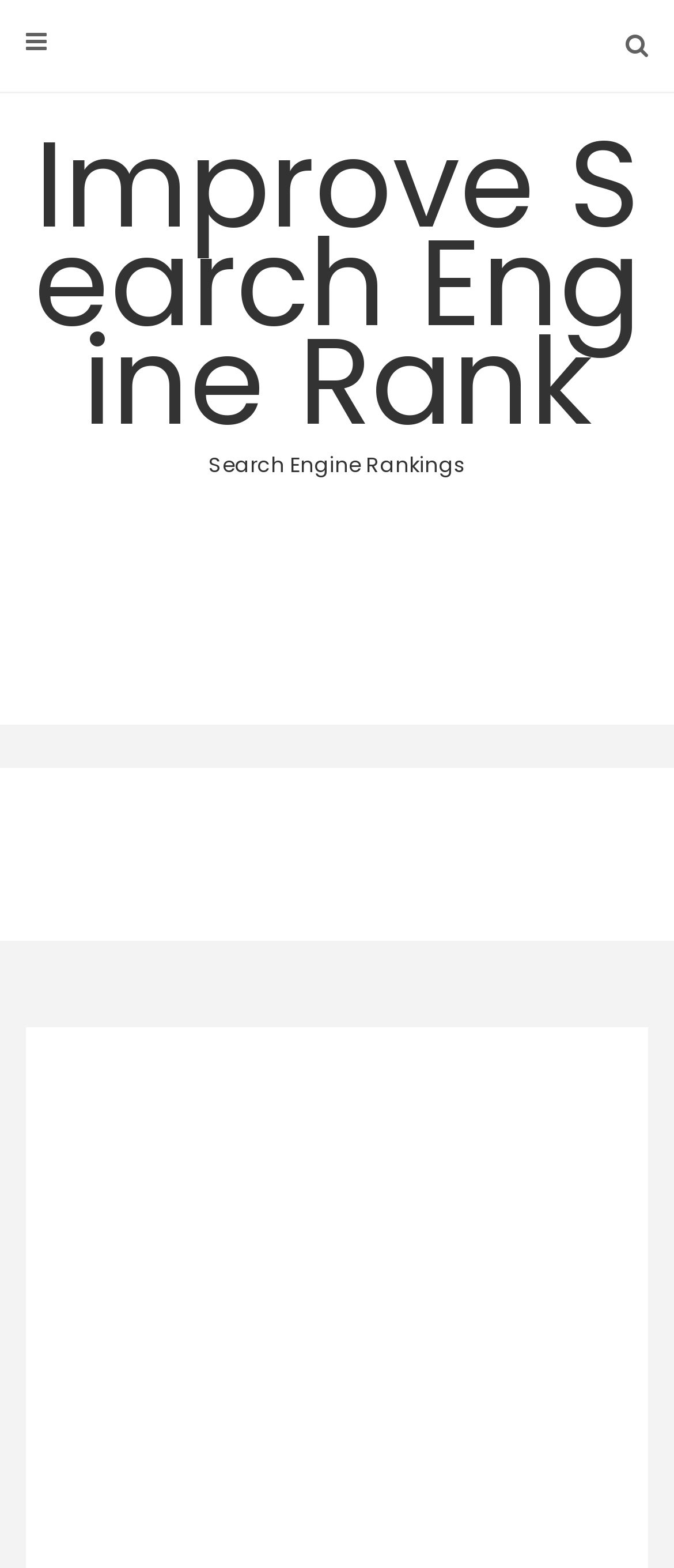Find the main header of the webpage and produce its text content.

How to Estimate Auto Repair Costs After an Accident – Car Insurance Tips